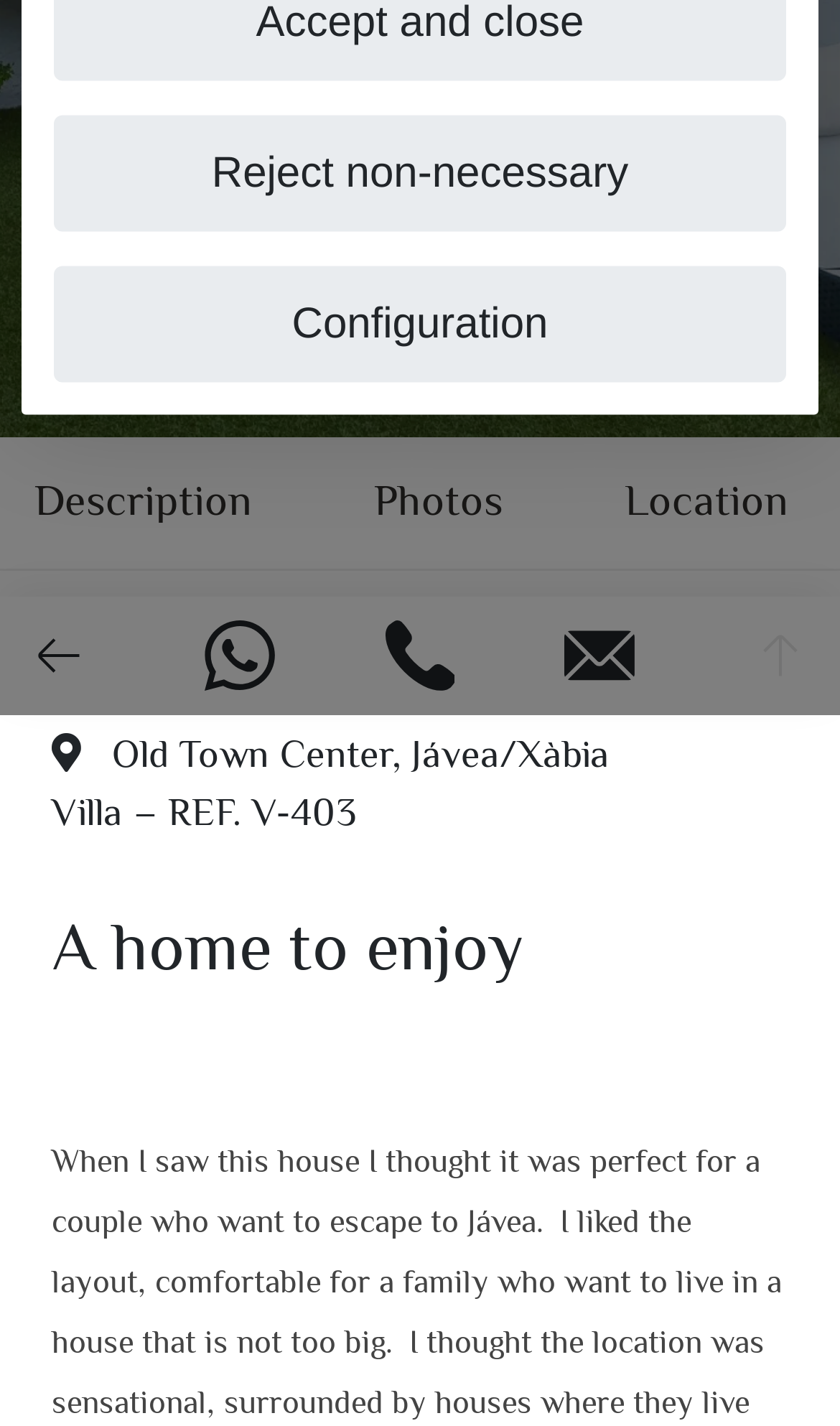Determine the bounding box coordinates for the UI element matching this description: "View 16 photos".

[0.243, 0.141, 0.757, 0.226]